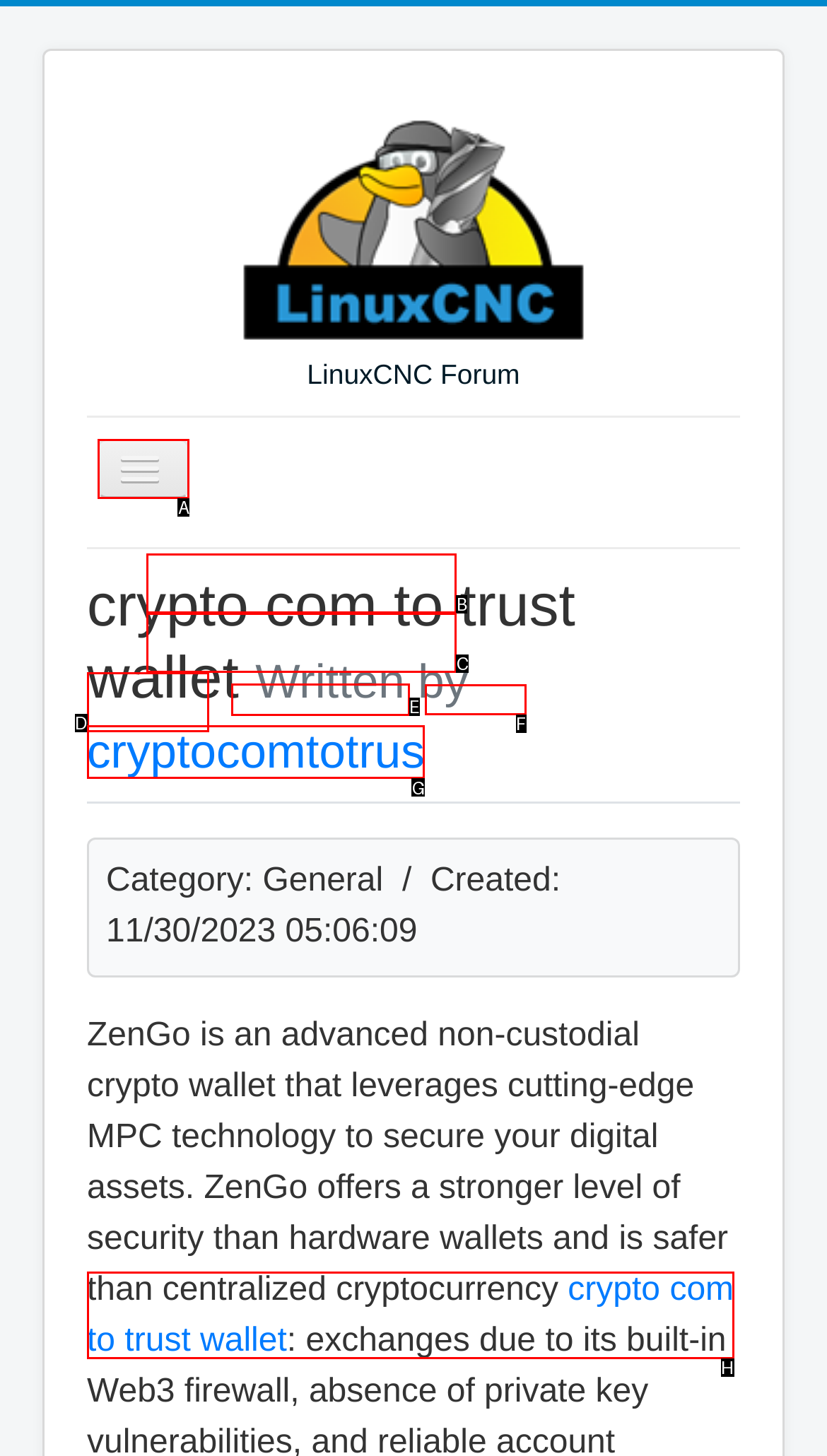Which HTML element should be clicked to complete the task: Click the Sign up link? Answer with the letter of the corresponding option.

F